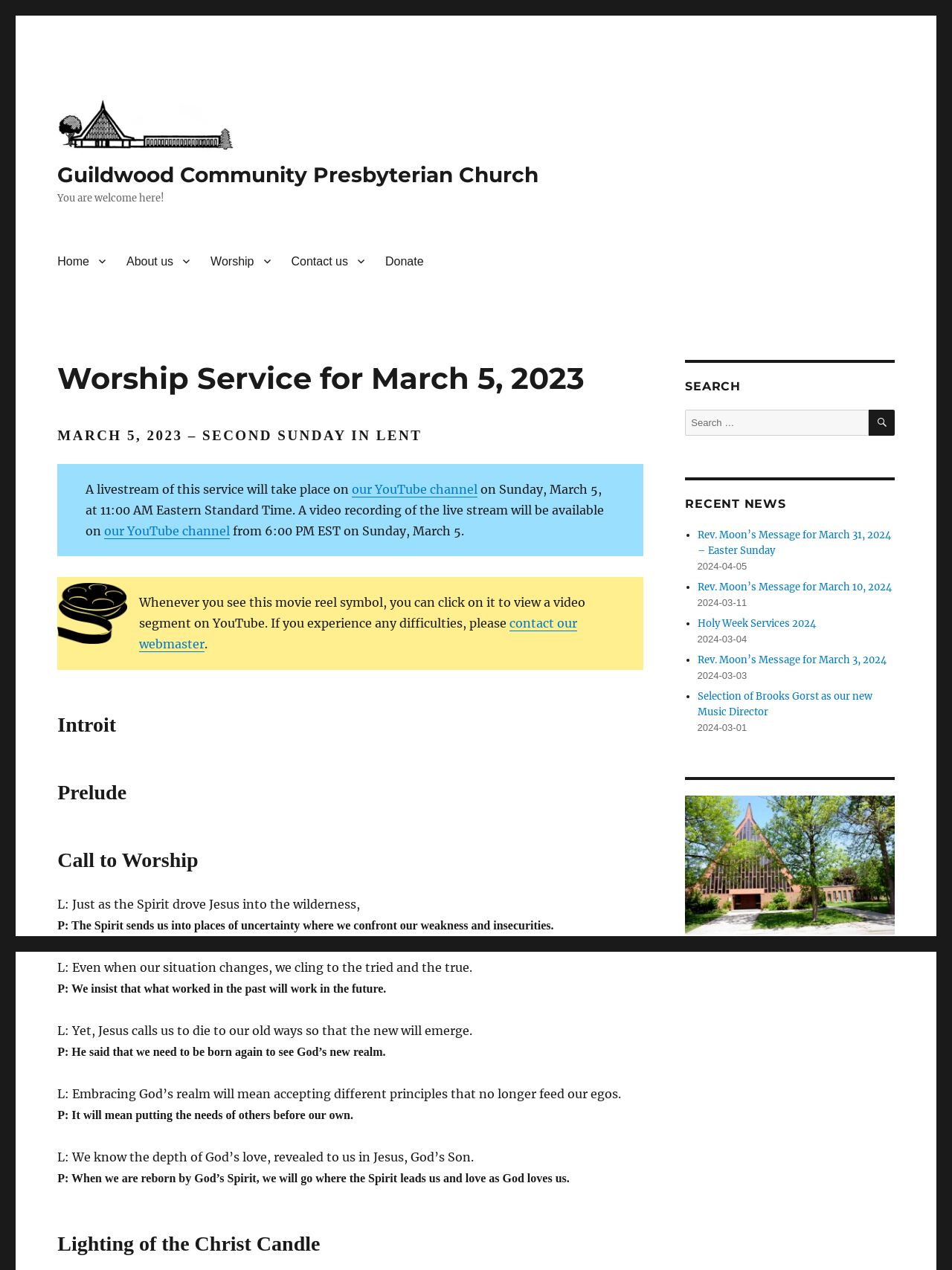What is the purpose of the movie reel symbol?
Please answer using one word or phrase, based on the screenshot.

View video segment on YouTube